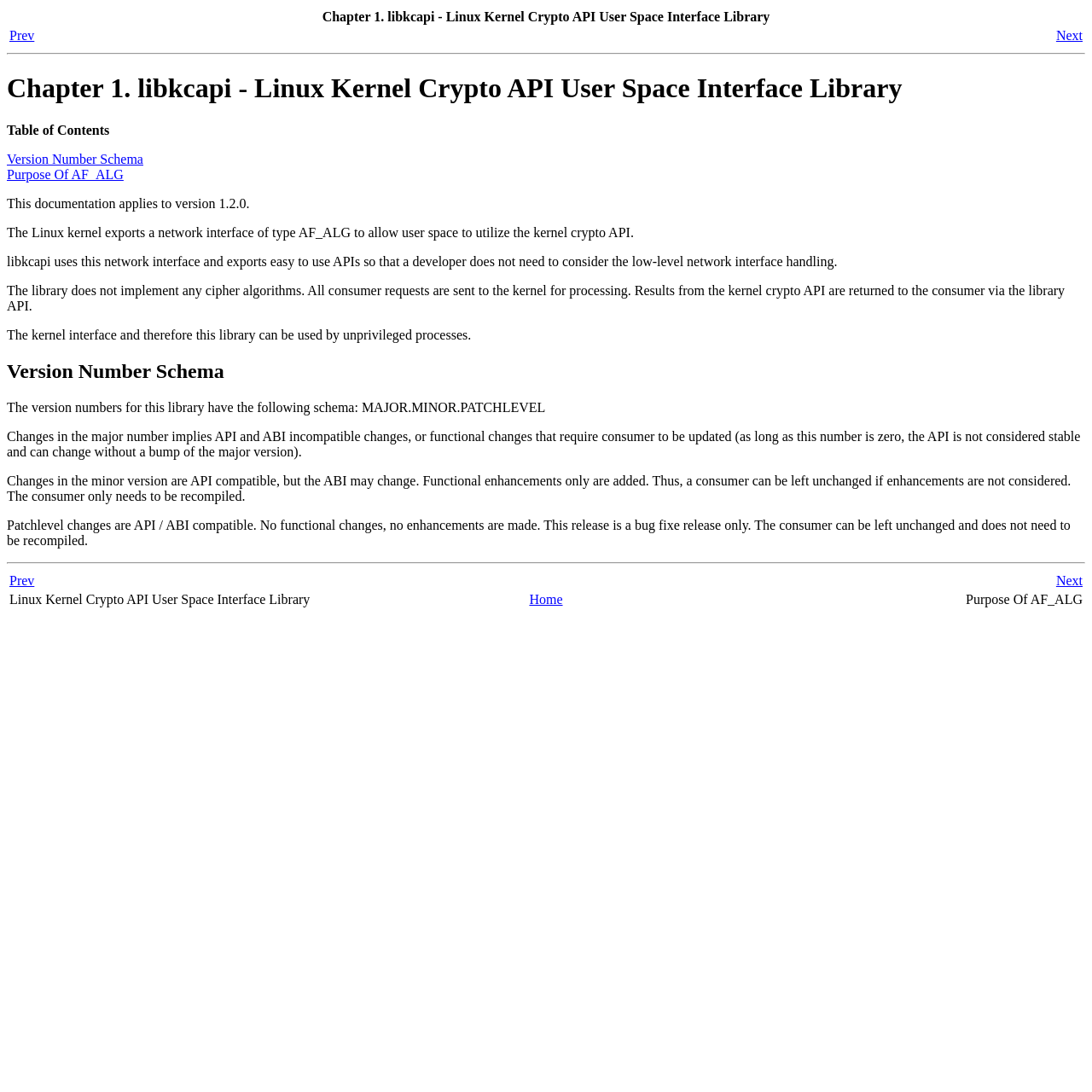Detail the features and information presented on the webpage.

This webpage is about the Linux Kernel Crypto API User Space Interface Library, specifically Chapter 1. At the top, there is a navigation header with links to "Prev" and "Next" pages, as well as a table of contents. Below the navigation header, there is a horizontal separator.

The main content of the page is divided into several sections. The first section has a heading that matches the title of the page, followed by a brief description of the library and its purpose. There are four paragraphs of text that explain how the library uses the kernel crypto API to provide easy-to-use APIs for developers.

Below these paragraphs, there is a section with a heading "Version Number Schema" that explains the schema for version numbers used by the library. This section consists of three paragraphs of text that describe the different parts of the version number and what changes are implied by each part.

After this section, there is another horizontal separator, followed by a navigation footer with links to "Prev", "Next", and "Home" pages, as well as a link to "Purpose Of AF_ALG".

Throughout the page, there are several links to other pages, including "Version Number Schema" and "Purpose Of AF_ALG", which are likely related to the topic of the library.